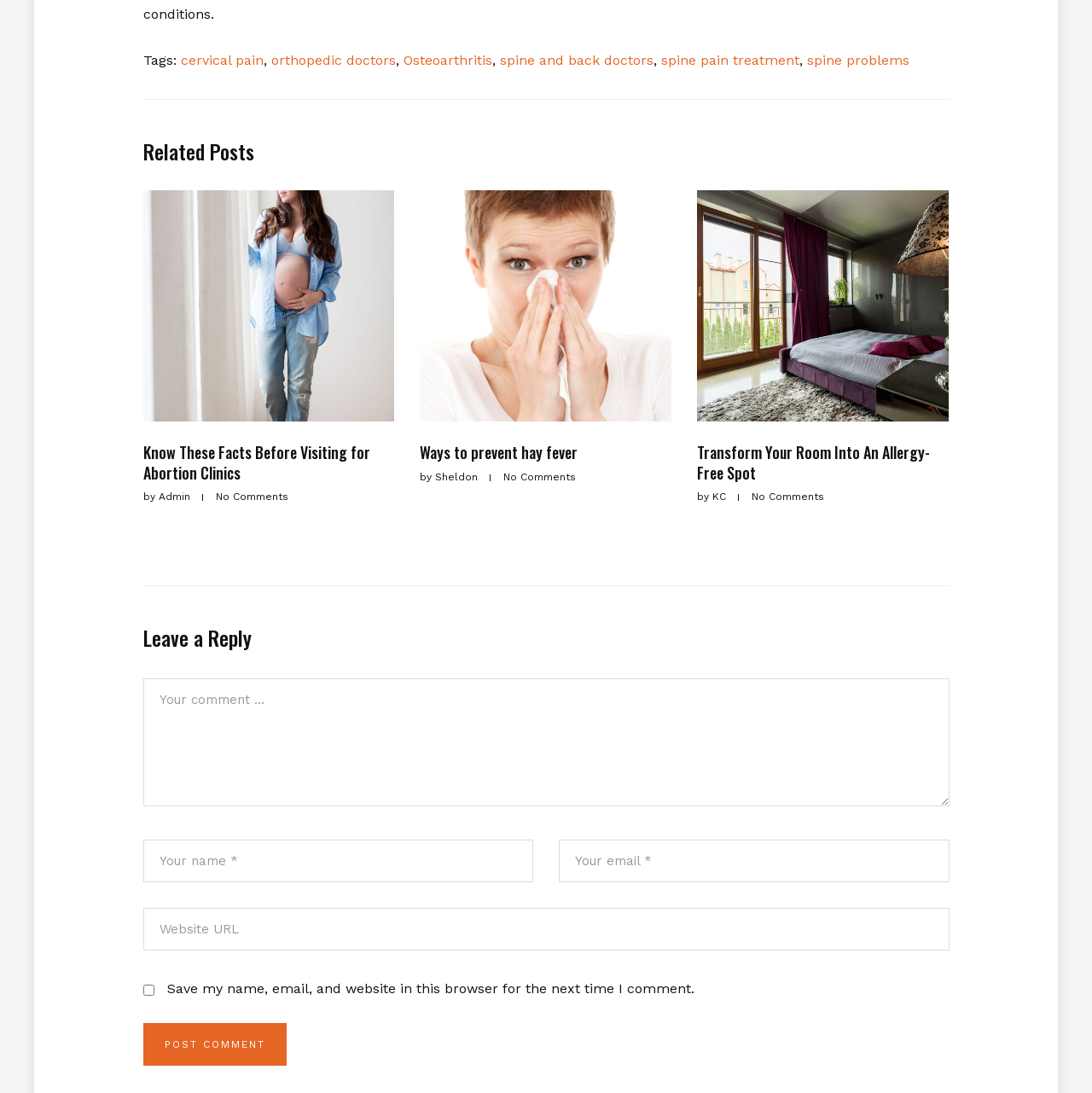What is the purpose of the textboxes at the bottom of the webpage?
Could you please answer the question thoroughly and with as much detail as possible?

The textboxes at the bottom of the webpage are for users to leave a comment, with fields for their name, email, website URL, and the comment itself, indicating that the purpose of these textboxes is to allow users to leave a comment.